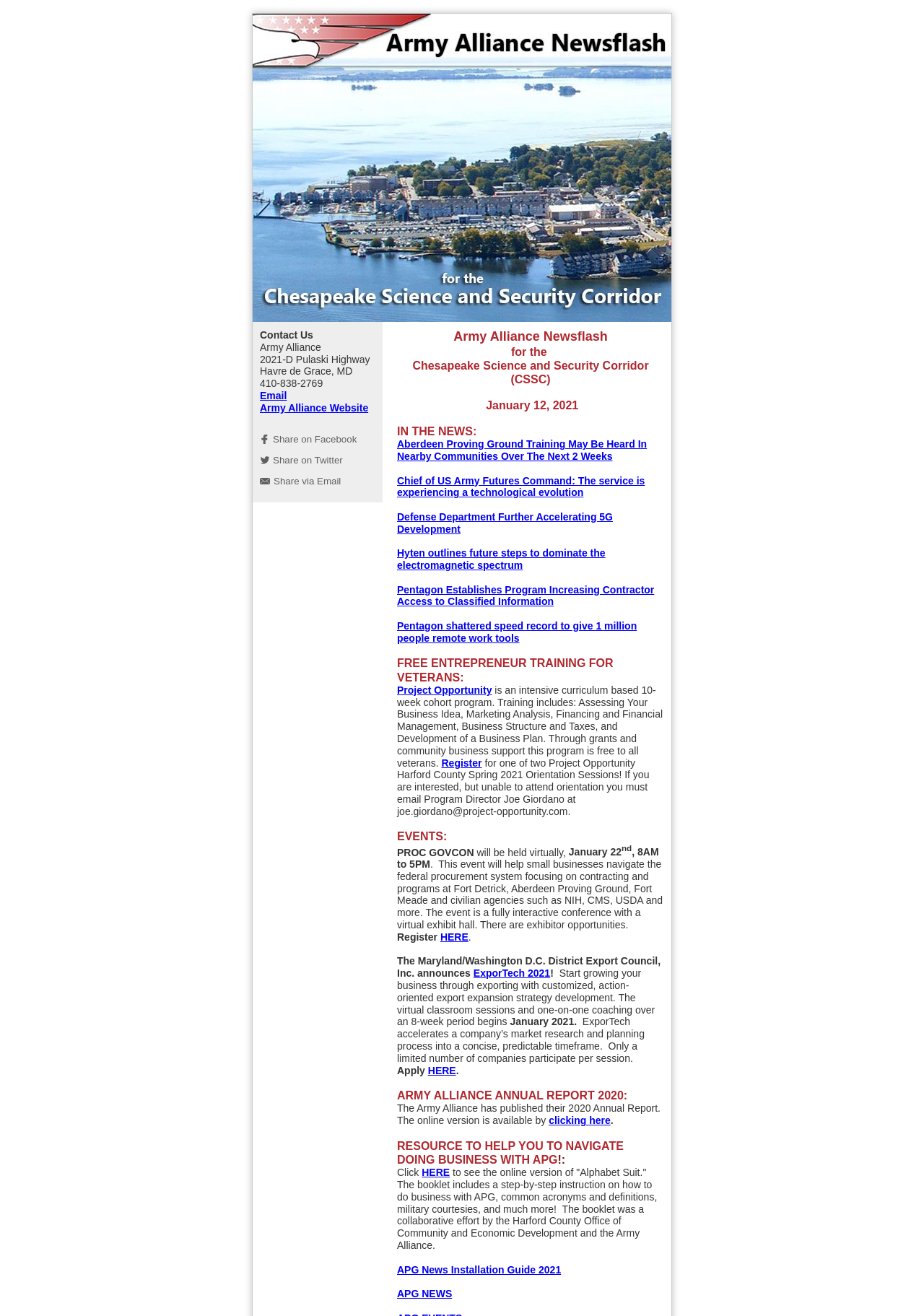Offer an extensive depiction of the webpage and its key elements.

The webpage is the Army Alliance Newsflash for January 12, 2021, focusing on the Chesapeake Science and Security Corridor. At the top, there is a layout table with a heading "Army Alliance Newsflash for the Chesapeake Science and Security Corridor" and an image with the same description. Below this, there is a contact section with the title "Contact Us" and details including an address, phone number, email, and website. There are also social media sharing links for Facebook, Twitter, and Email.

On the right side of the contact section, there is a date "January 12, 2021". Below this, there is a section titled "IN THE NEWS:" with several links to news articles, including "Aberdeen Proving Ground Training May Be Heard In Nearby Communities Over The Next 2 Weeks", "Chief of US Army Futures Command: The service is experiencing a technological evolution", and others.

Further down, there is a section titled "FREE ENTREPRENEUR TRAINING FOR VETERANS:" with a link to "Project Opportunity", which is a 10-week cohort program for veterans. There is also a registration link for one of two Project Opportunity Harford County Spring 2021 Orientation Sessions.

Next, there is an "EVENTS:" section with details about "PROC GOVCON", a virtual event on January 22, 2021, focusing on federal procurement systems. There is also information about "ExporTech 2021", an 8-week program for businesses to develop export expansion strategies.

The webpage also features an "ARMY ALLIANCE ANNUAL REPORT 2020:" section with a link to the online version of the report. Additionally, there is a "RESOURCE TO HELP YOU TO NAVIGATE DOING BUSINESS WITH APG" section with a link to an online booklet titled "Alphabet Suit", which provides guidance on doing business with APG. Finally, there are links to "APG News Installation Guide 2021" and "APG NEWS" at the bottom of the page.